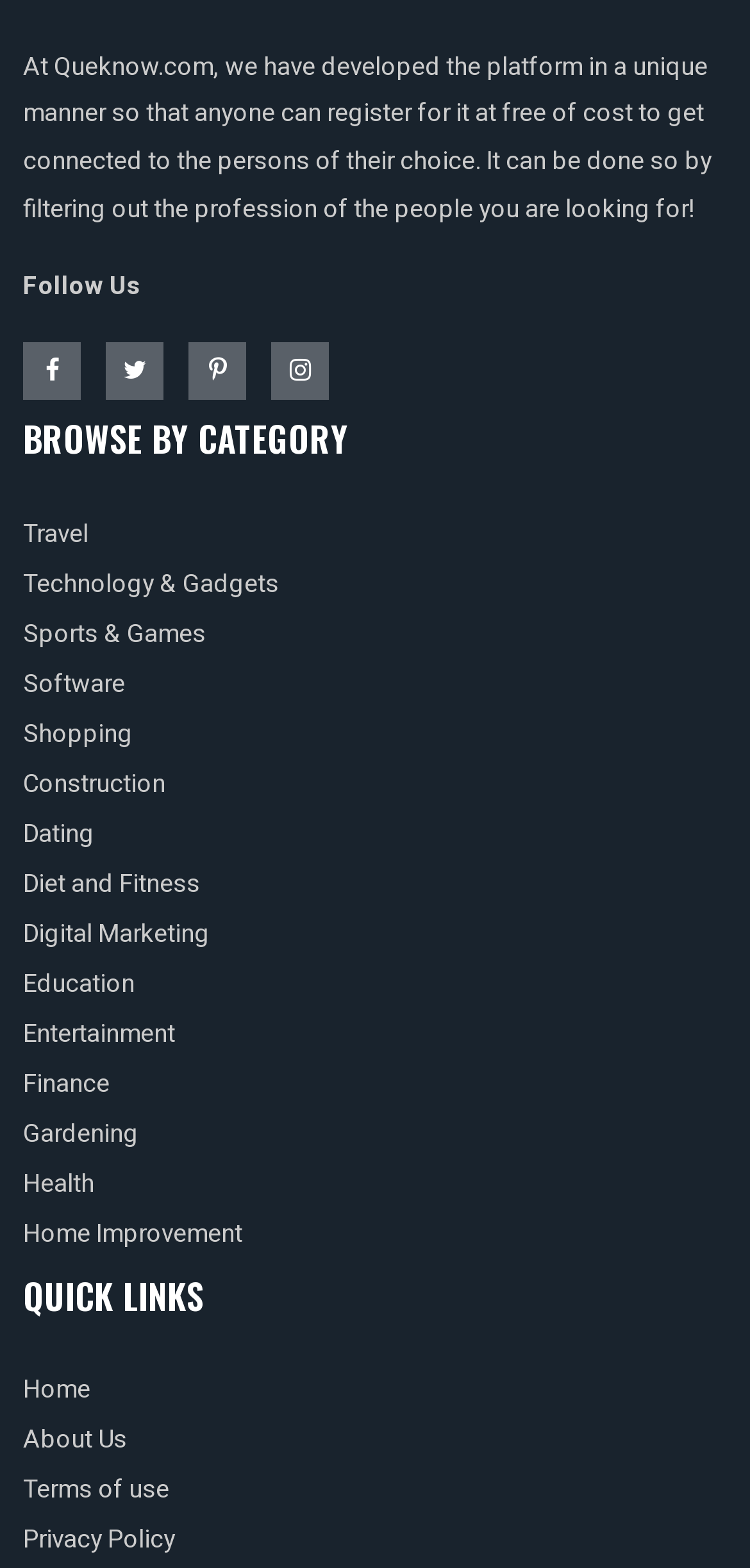What categories can users browse by?
Using the details shown in the screenshot, provide a comprehensive answer to the question.

Users can browse by multiple categories, including Travel, Technology & Gadgets, Sports & Games, Software, Shopping, Construction, Dating, Diet and Fitness, Digital Marketing, Education, Entertainment, Finance, Gardening, Health, and Home Improvement.